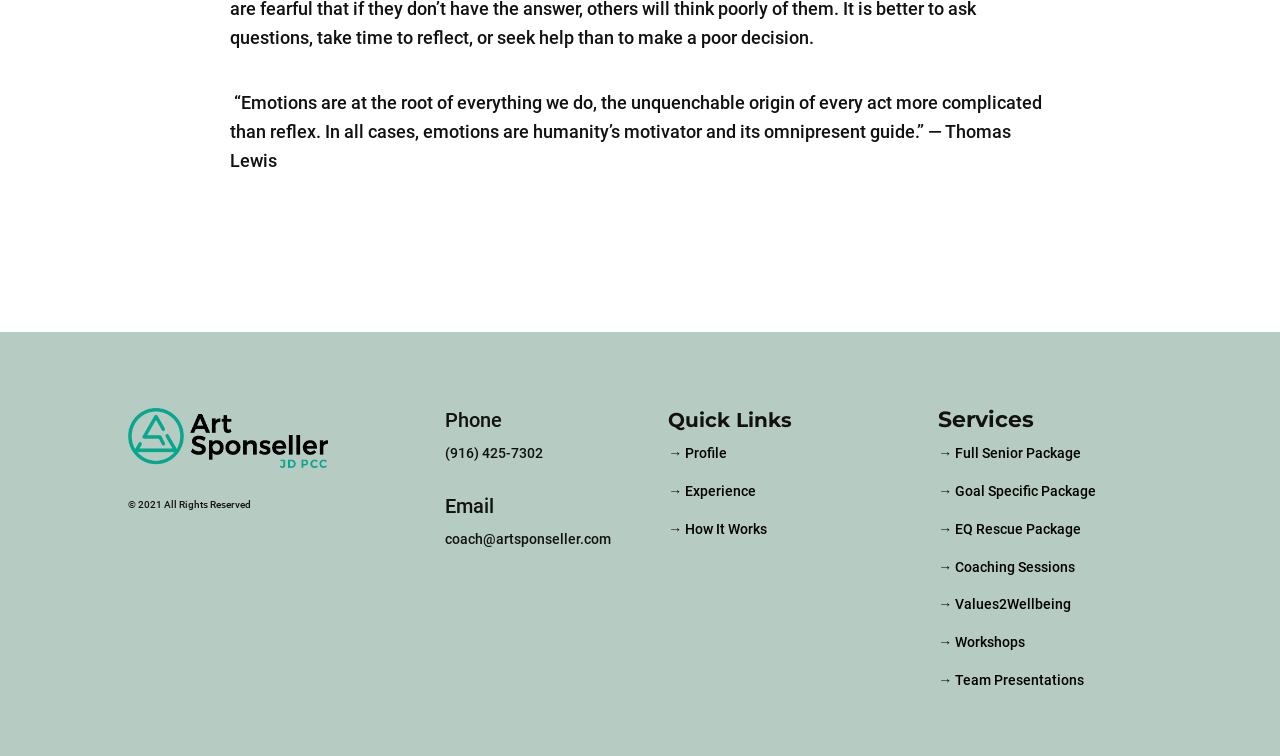Answer the question in one word or a short phrase:
What is the email address?

coach@artsponseller.com